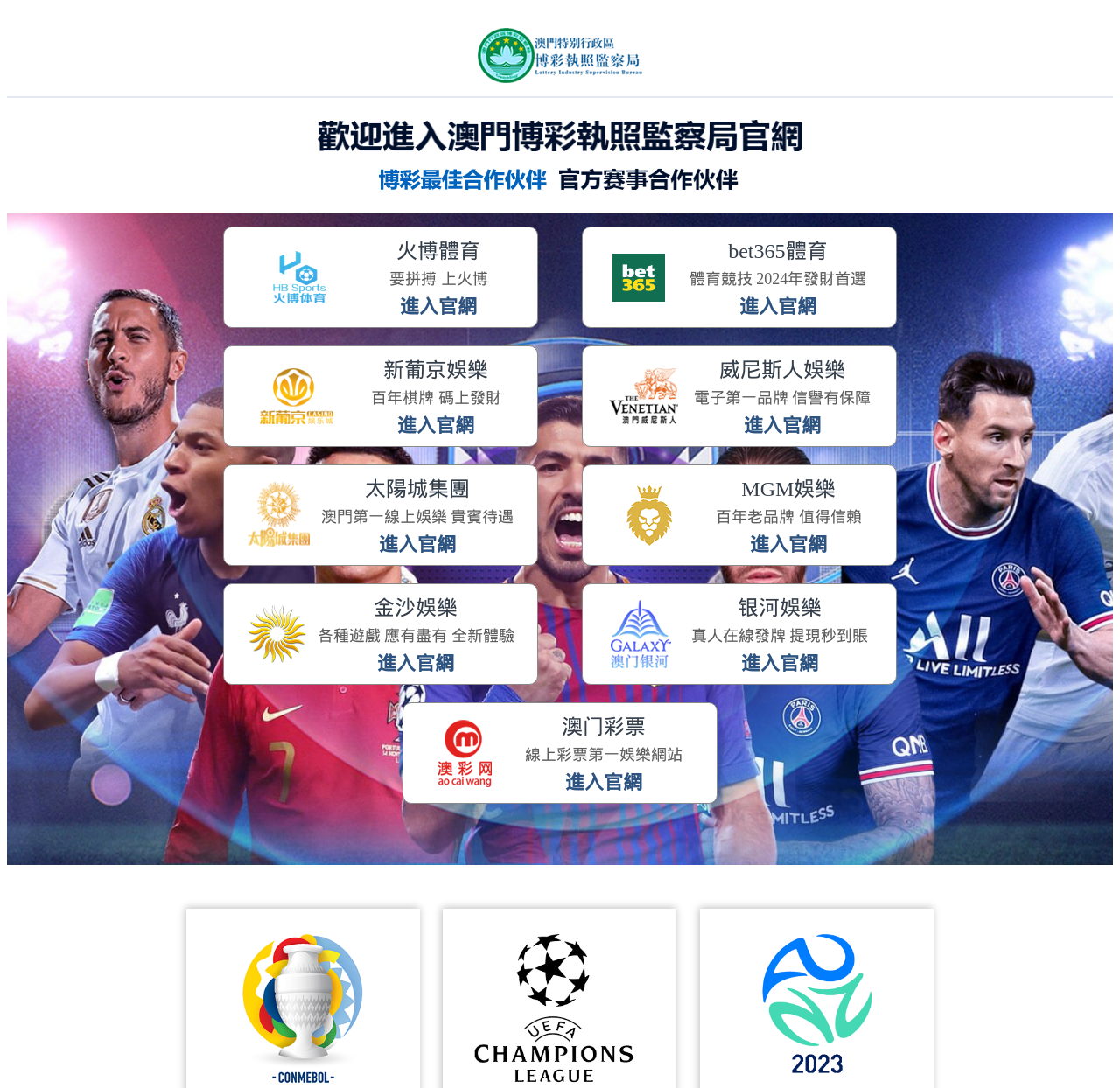From the given element description: "MyCarrollU.edu", find the bounding box for the UI element. Provide the coordinates as four float numbers between 0 and 1, in the order [left, top, right, bottom].

[0.732, 0.053, 0.85, 0.068]